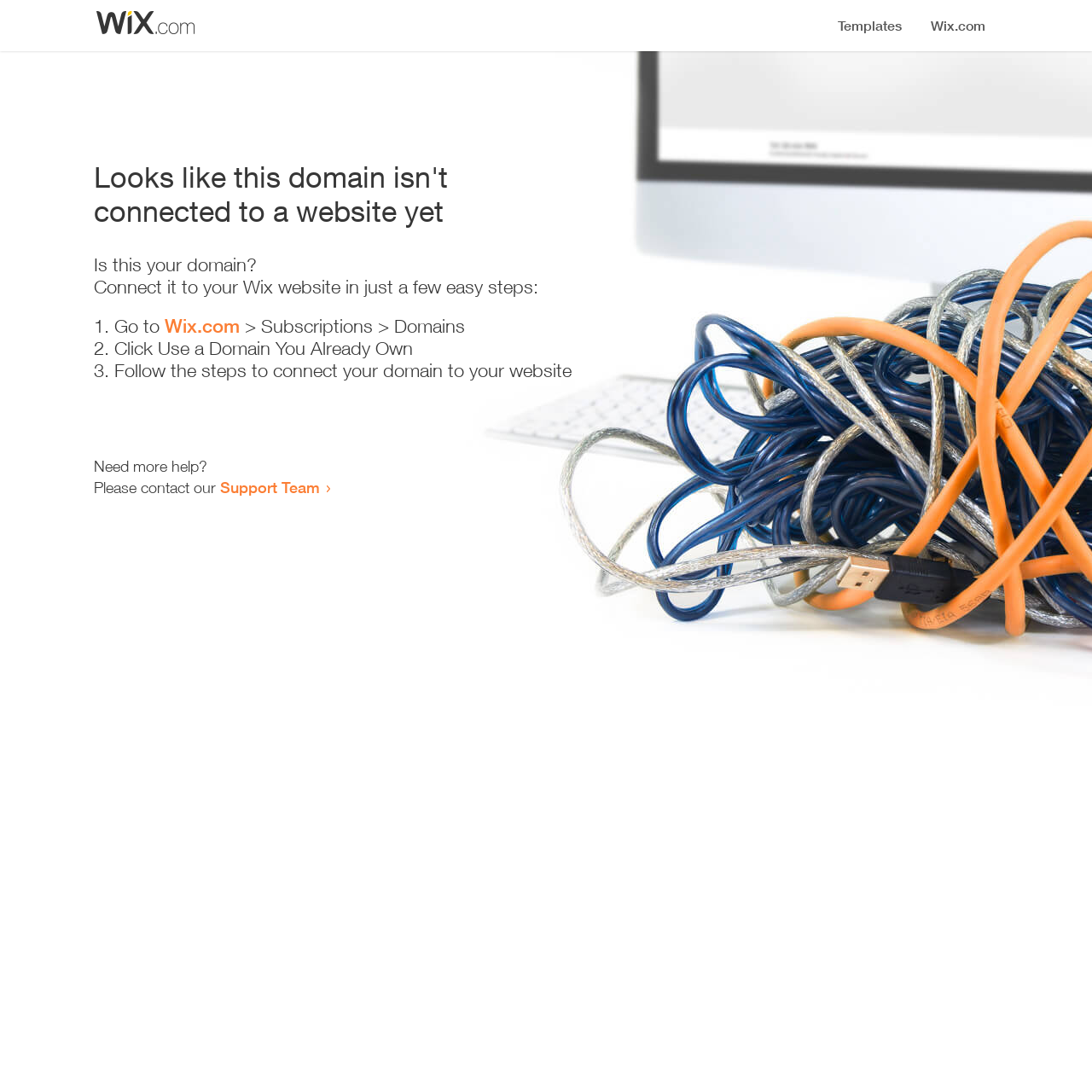Describe all the key features of the webpage in detail.

The webpage appears to be an error page, indicating that a domain is not connected to a website yet. At the top, there is a small image, followed by a heading that states the error message. Below the heading, there is a question "Is this your domain?" and a brief instruction on how to connect it to a Wix website in a few easy steps.

The instructions are presented in a numbered list, with three steps. The first step is to go to Wix.com, specifically to the Subscriptions > Domains section. The second step is to click "Use a Domain You Already Own", and the third step is to follow the instructions to connect the domain to the website.

At the bottom of the page, there is a message asking if the user needs more help, and providing a link to contact the Support Team. Overall, the page is simple and straightforward, guiding the user to resolve the domain connection issue.